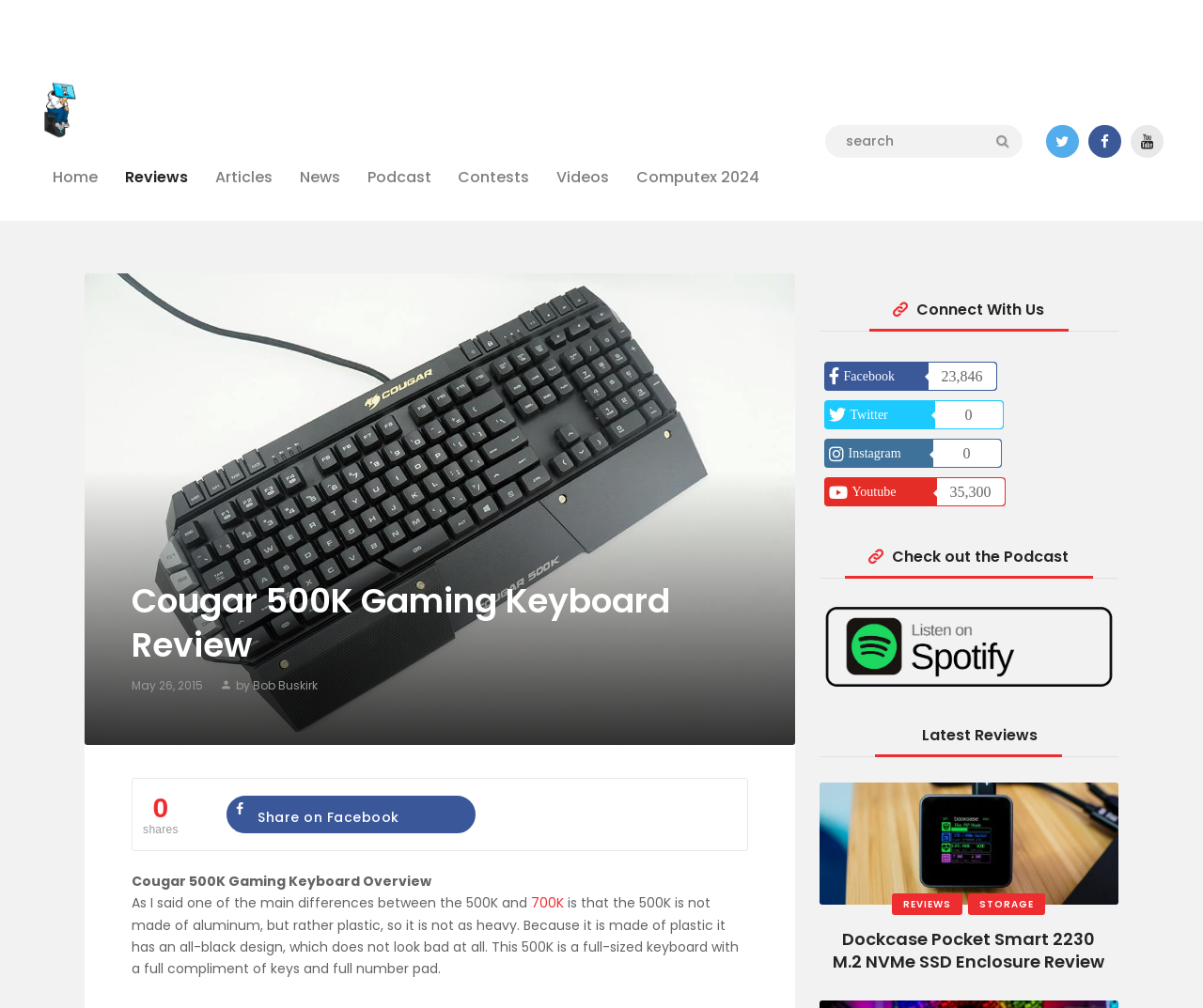Generate the text content of the main heading of the webpage.

Cougar 500K Gaming Keyboard Review